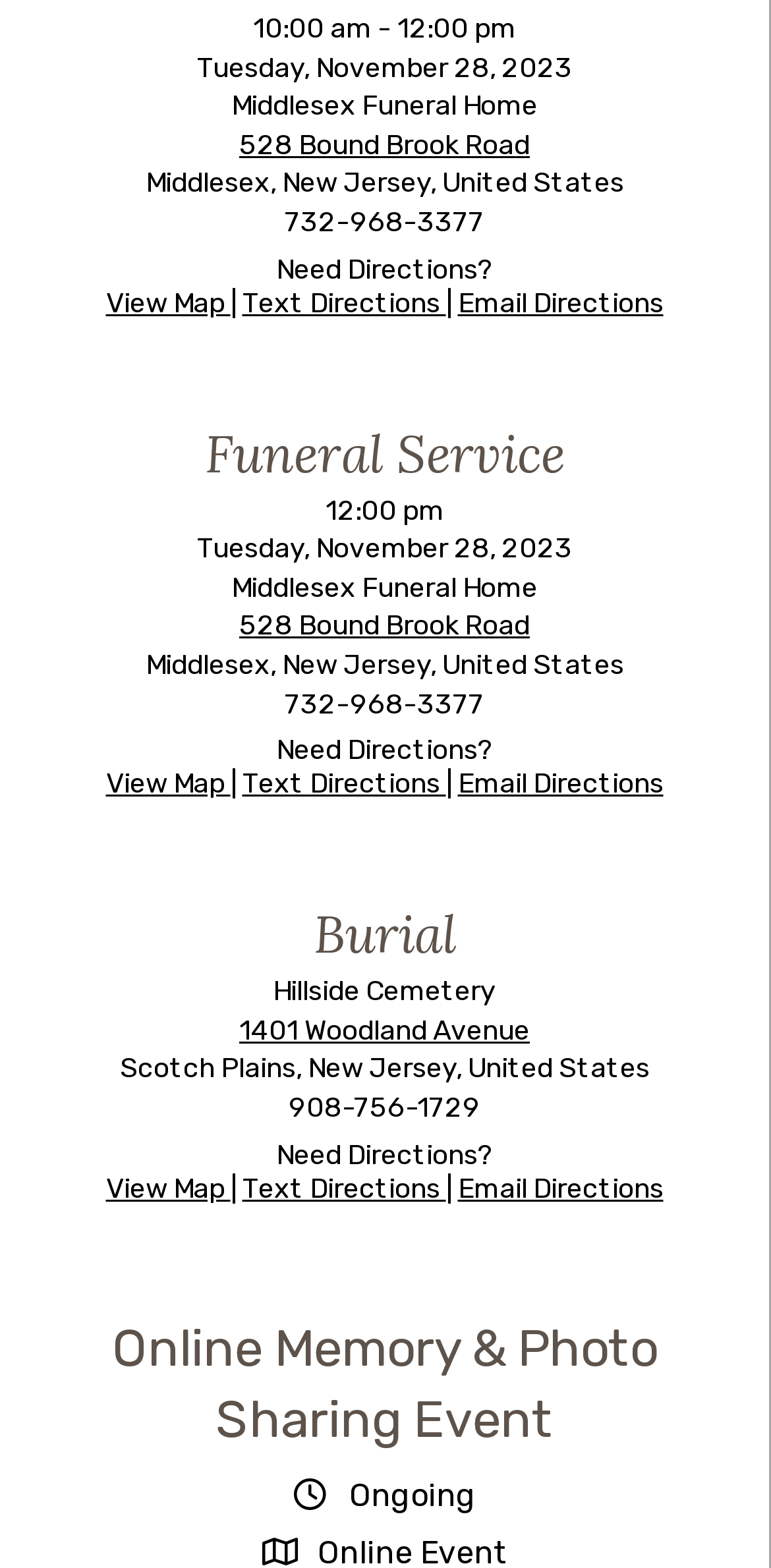Answer the question using only a single word or phrase: 
What is the address of Middlesex Funeral Home?

528 Bound Brook Road, Middlesex, New Jersey, United States